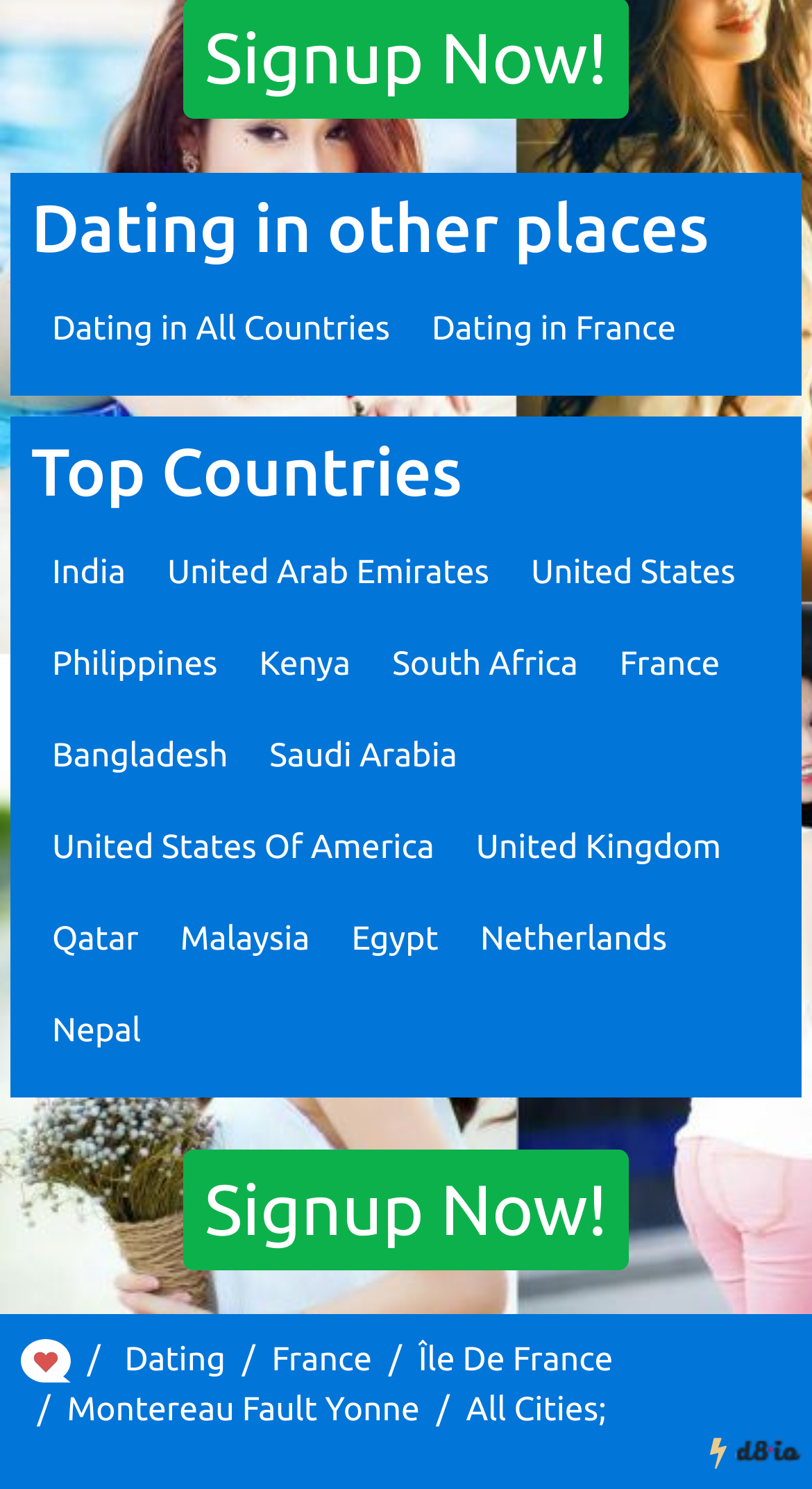Kindly provide the bounding box coordinates of the section you need to click on to fulfill the given instruction: "Explore Île De France".

[0.515, 0.901, 0.755, 0.926]